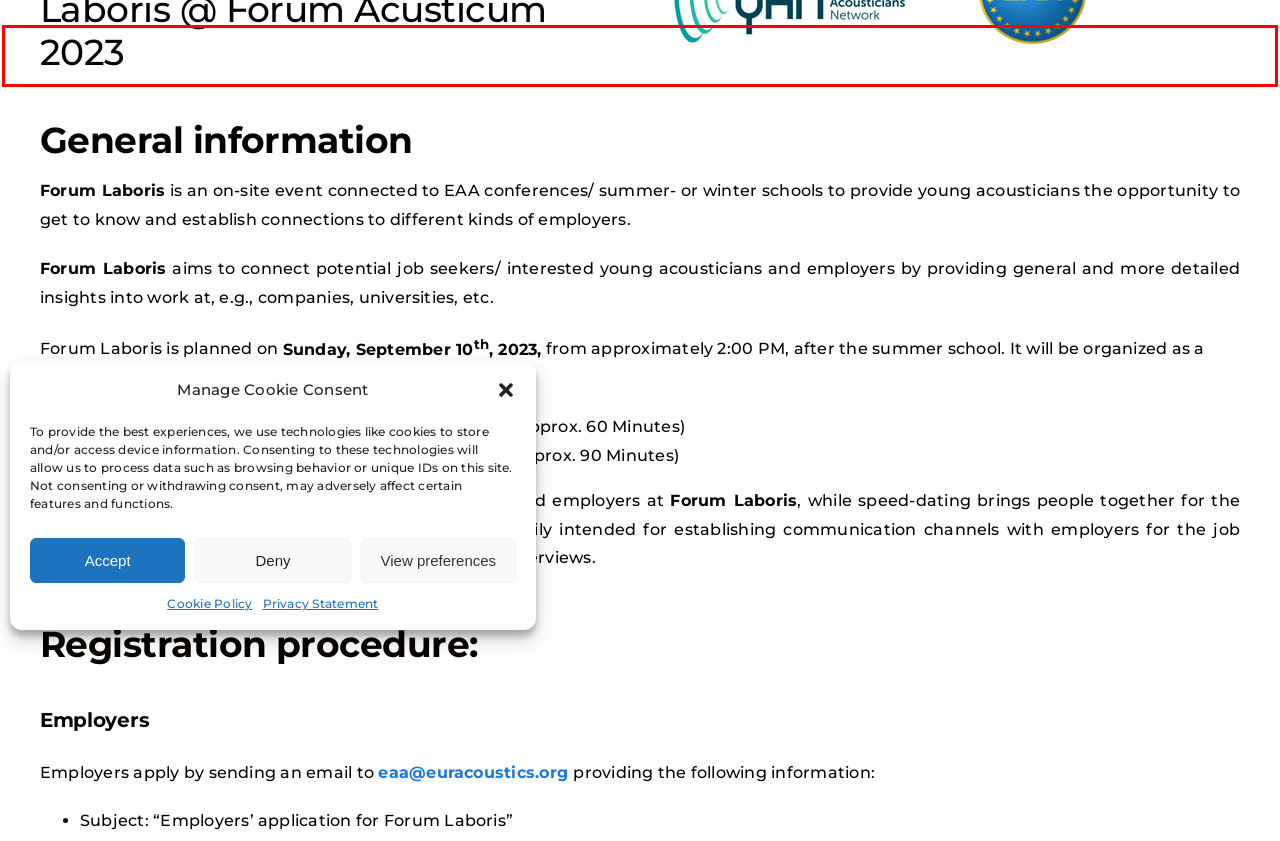Analyze the screenshot of a webpage with a red bounding box and select the webpage description that most accurately describes the new page resulting from clicking the element inside the red box. Here are the candidates:
A. Forum Acusticum 2023 Privacy Policy
B. Forum Acusticum 2023 Social Program
C. Forum Acusticum 2023 Contact
D. Forum Acusticum 2023 Cookie Policy (EU)
E. Forum Acusticum 2023 Exhibition & Sponsorship
F. Forum Acusticum 2023 Registration
G. Forum Acusticum 2023 EAA Summer School
H. Forum Acusticum 2023 - Torino from 11th to the 15th of September 2023.

F